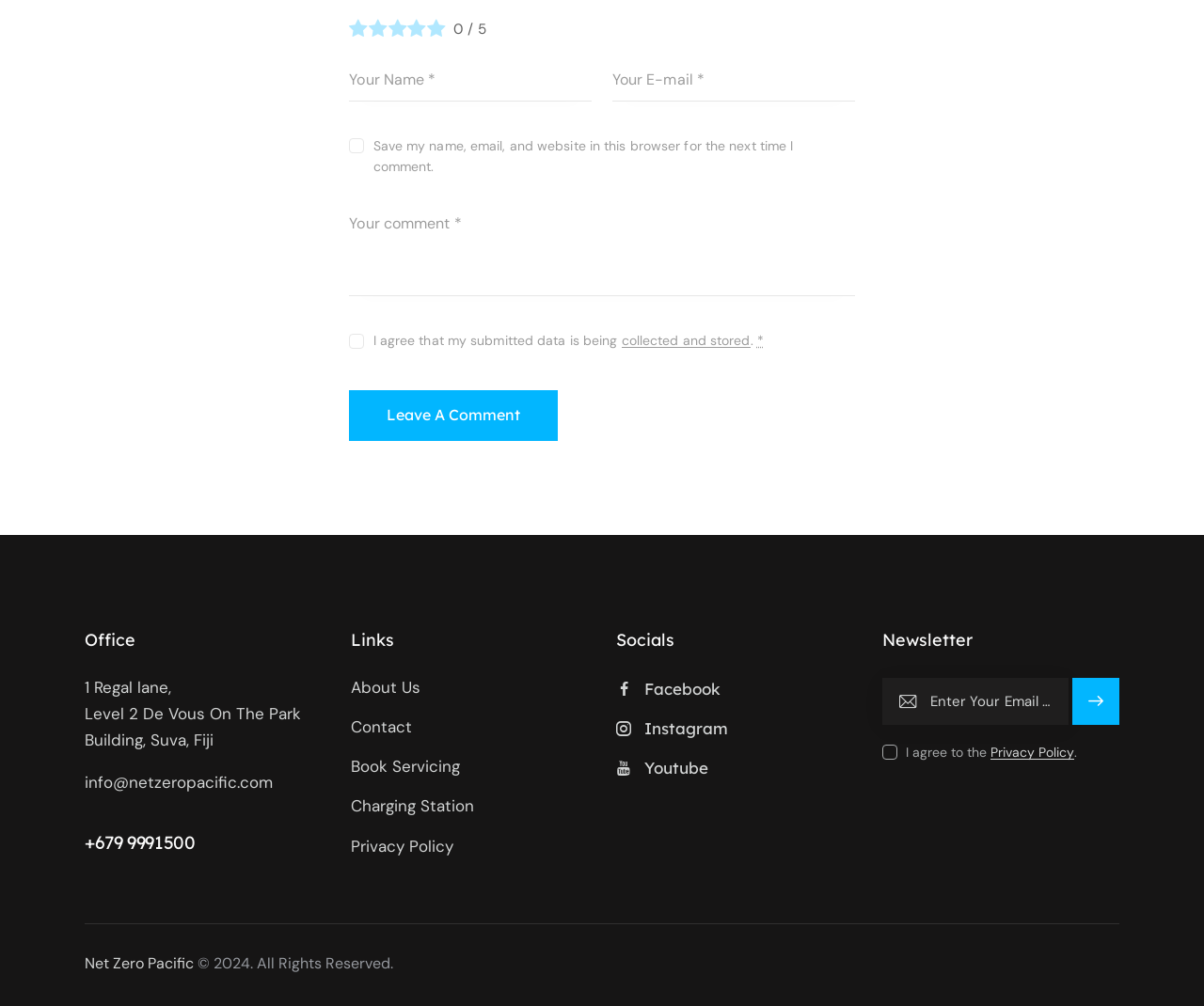Please identify the bounding box coordinates of the element's region that needs to be clicked to fulfill the following instruction: "Click the Leave a comment button". The bounding box coordinates should consist of four float numbers between 0 and 1, i.e., [left, top, right, bottom].

[0.29, 0.388, 0.464, 0.438]